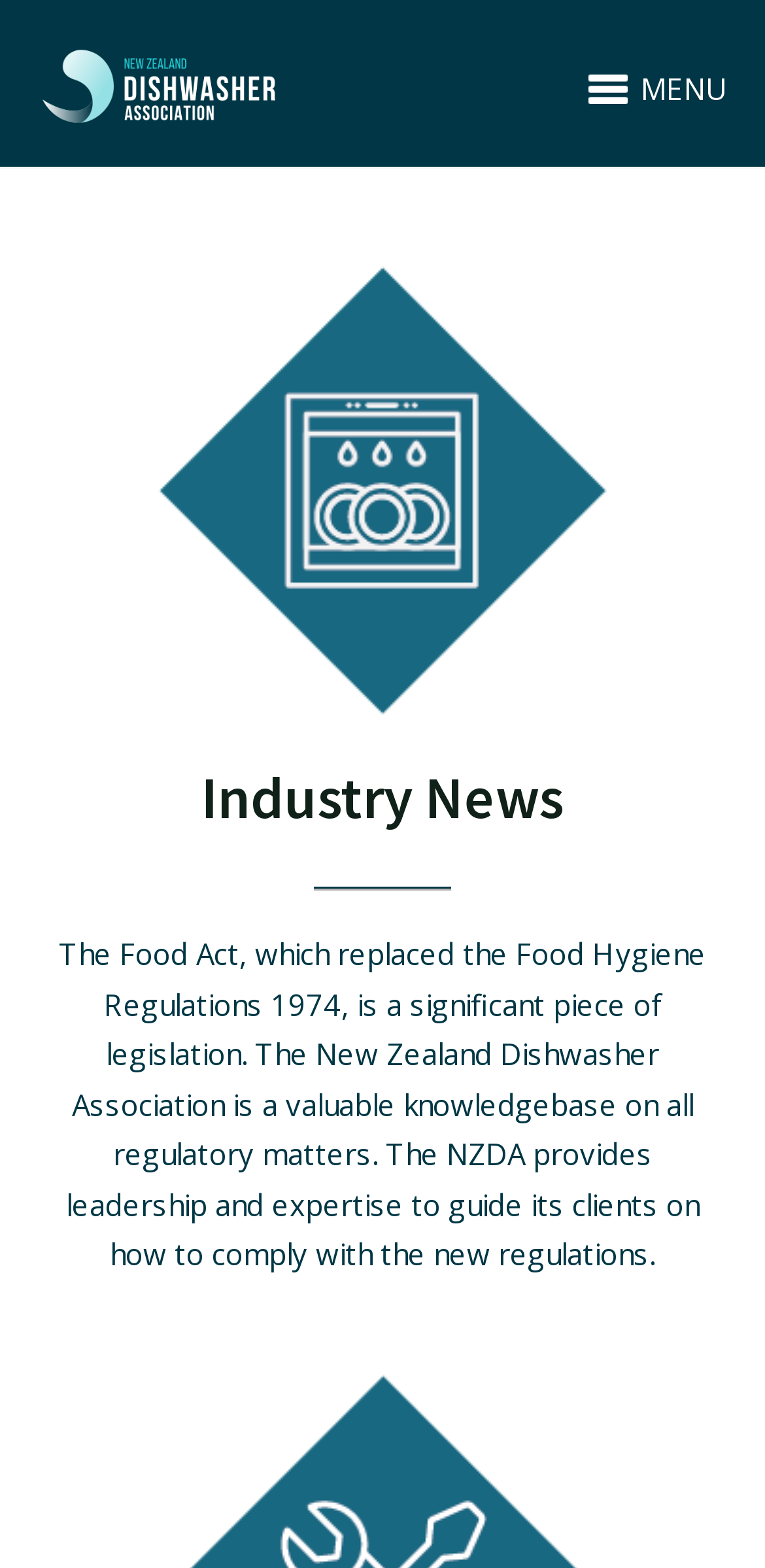What is the significance of the Food Act?
Please elaborate on the answer to the question with detailed information.

According to the StaticText element, the Food Act replaced the Food Hygiene Regulations 1974, which implies that the Food Act is a significant piece of legislation that has updated the previous regulations.